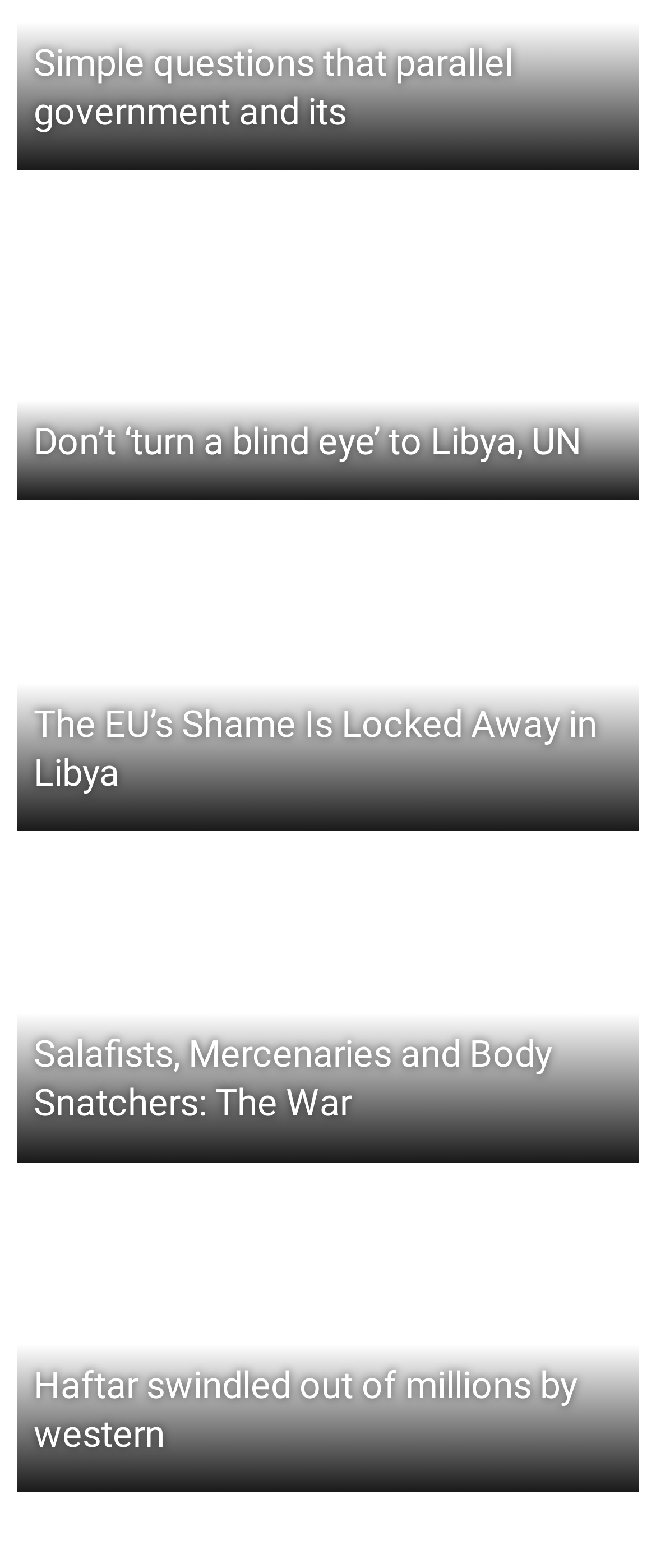Specify the bounding box coordinates for the region that must be clicked to perform the given instruction: "Explore the war in Libya".

[0.051, 0.659, 0.841, 0.717]